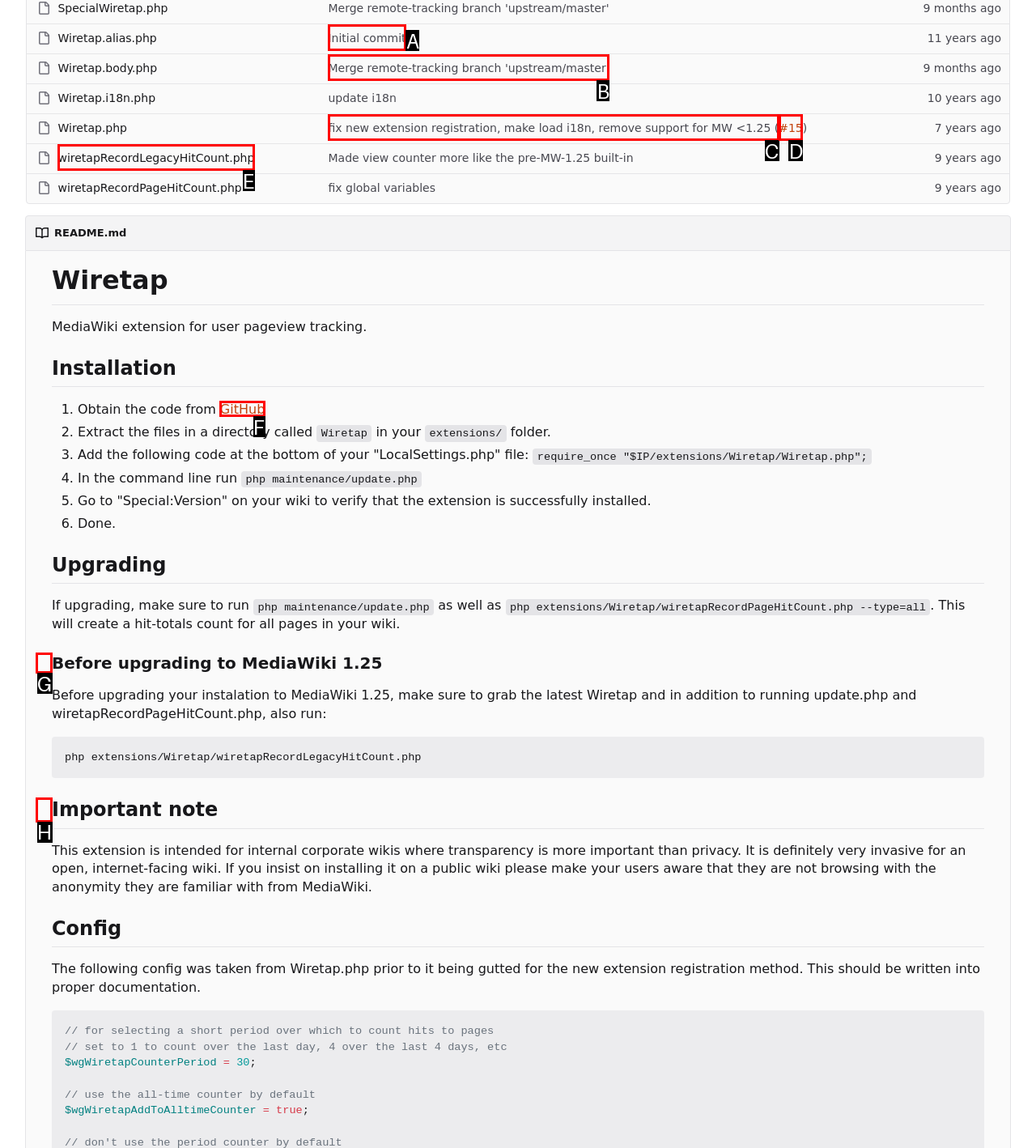Please select the letter of the HTML element that fits the description: parent_node: Important note. Answer with the option's letter directly.

H